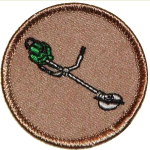Provide a thorough and detailed caption for the image.

The image features a patch emblem representing the "Weedwacker Patrol" of Troop 818. The design showcases a weed whacker, an essential tool for maintaining outdoor spaces, symbolizing the patrol's connection to outdoor activities and responsibility. This patrol is specifically for older Scouts or those who have achieved the rank of Eagle Scout, indicating their maturity and experience. The patch's background is a soft brown, which contrasts with the vibrant green details of the weed whacker, highlighting the importance of teamwork and adventure in scouting. This emblem serves as a badge of honor for members who participate in more challenging, high-adventure outings.